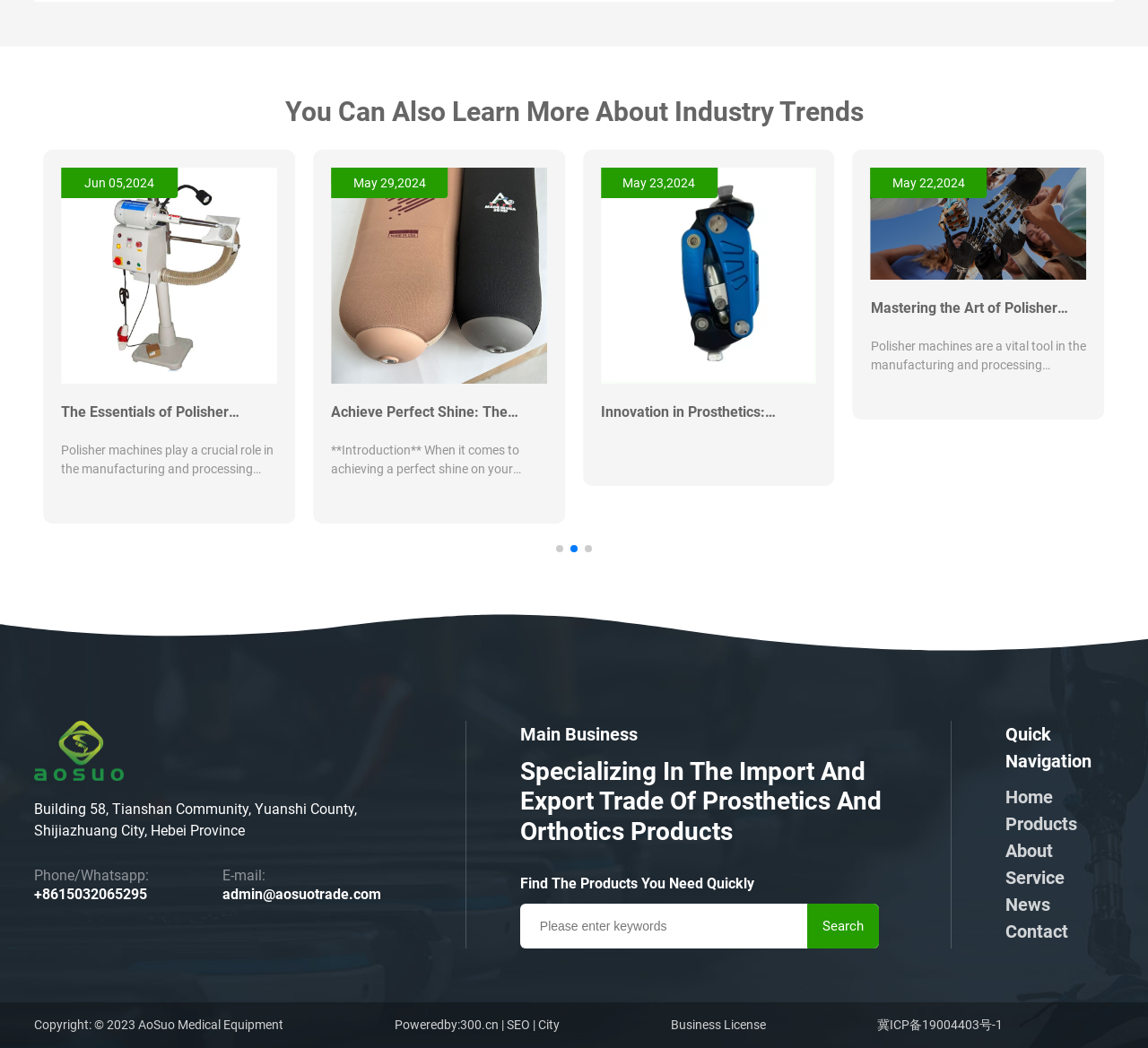Kindly determine the bounding box coordinates for the clickable area to achieve the given instruction: "Enter keywords in the search box".

[0.469, 0.862, 0.687, 0.905]